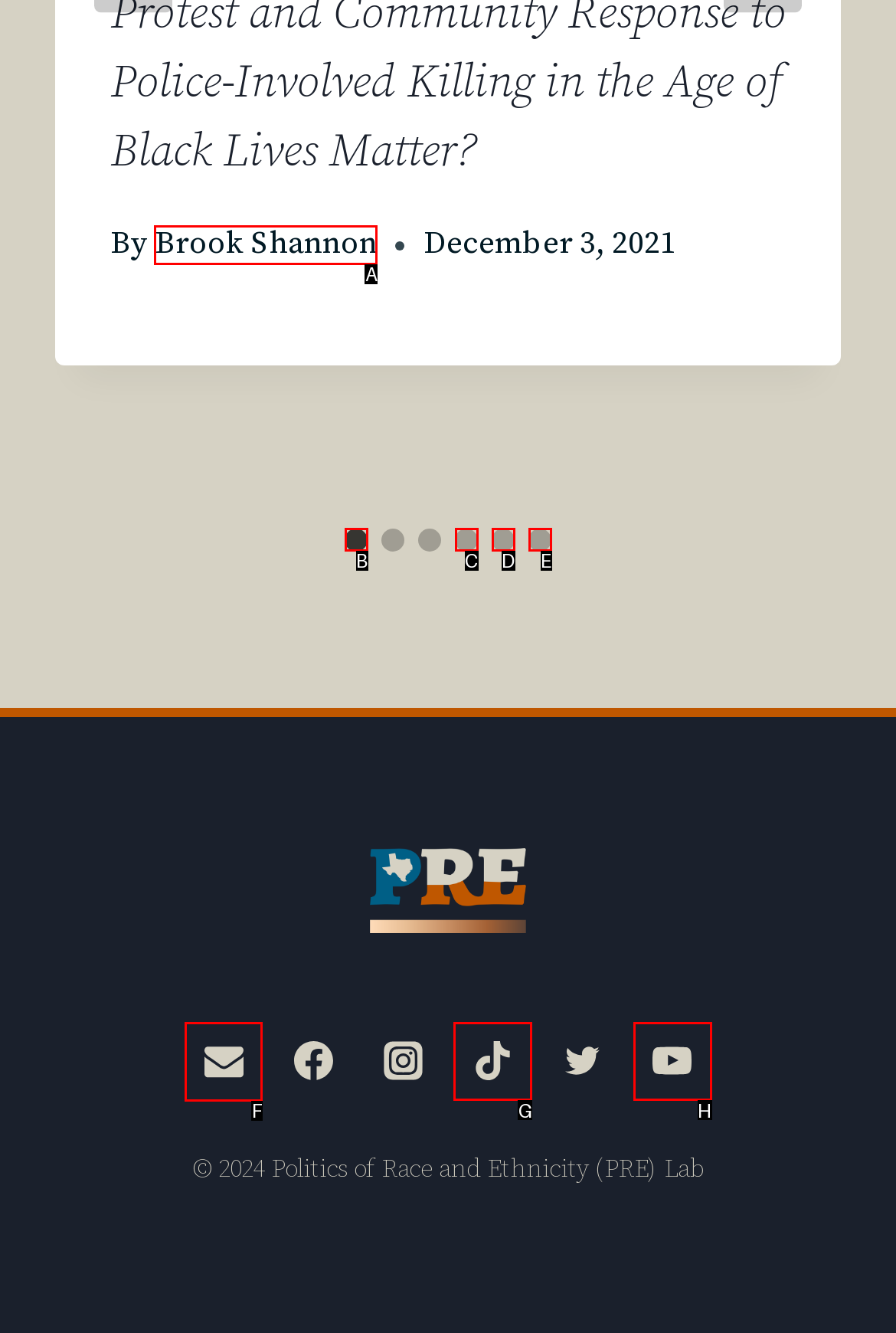For the given instruction: Check Internet Services, determine which boxed UI element should be clicked. Answer with the letter of the corresponding option directly.

None